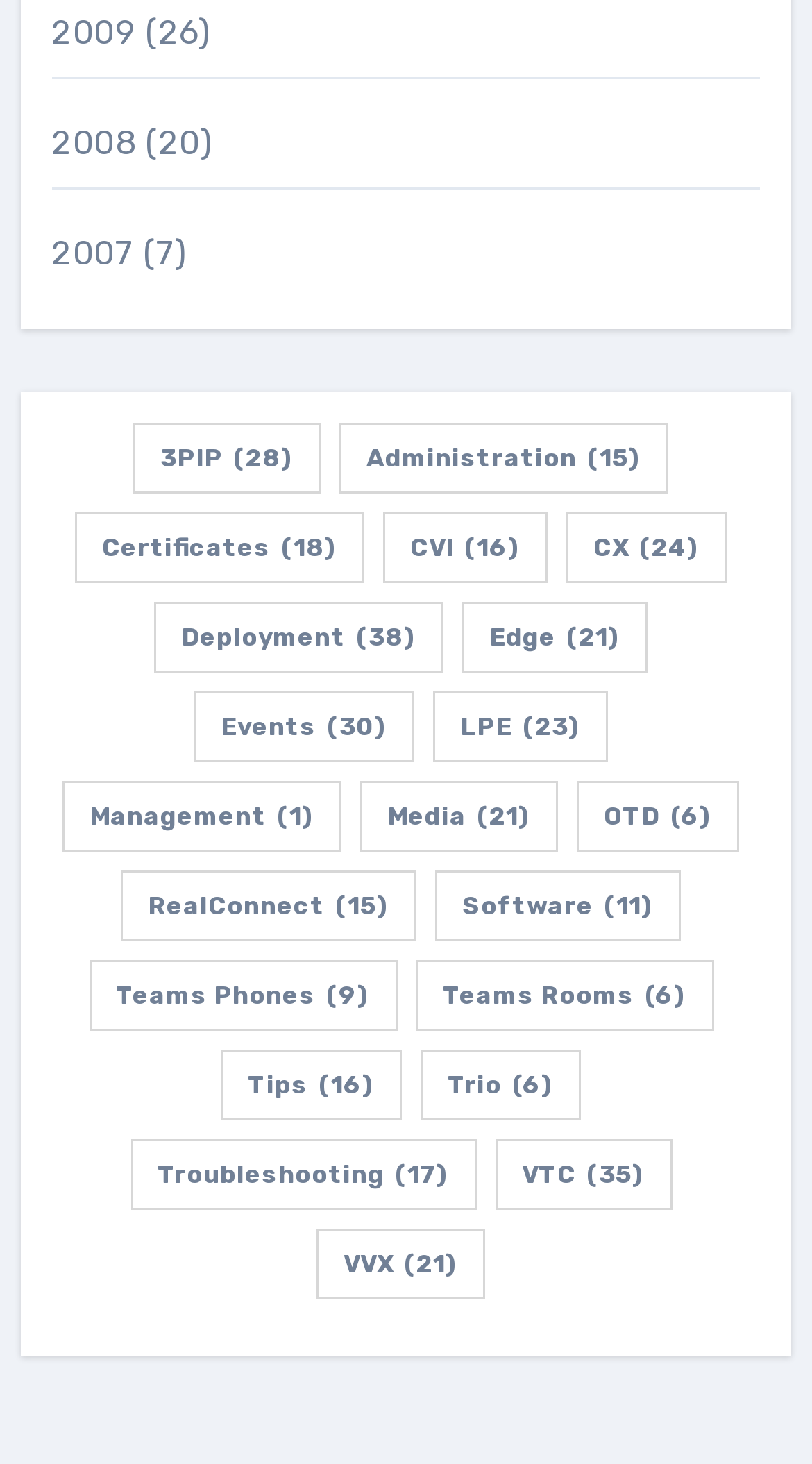Please provide the bounding box coordinates for the element that needs to be clicked to perform the instruction: "Explore 3PIP items". The coordinates must consist of four float numbers between 0 and 1, formatted as [left, top, right, bottom].

[0.164, 0.289, 0.395, 0.338]